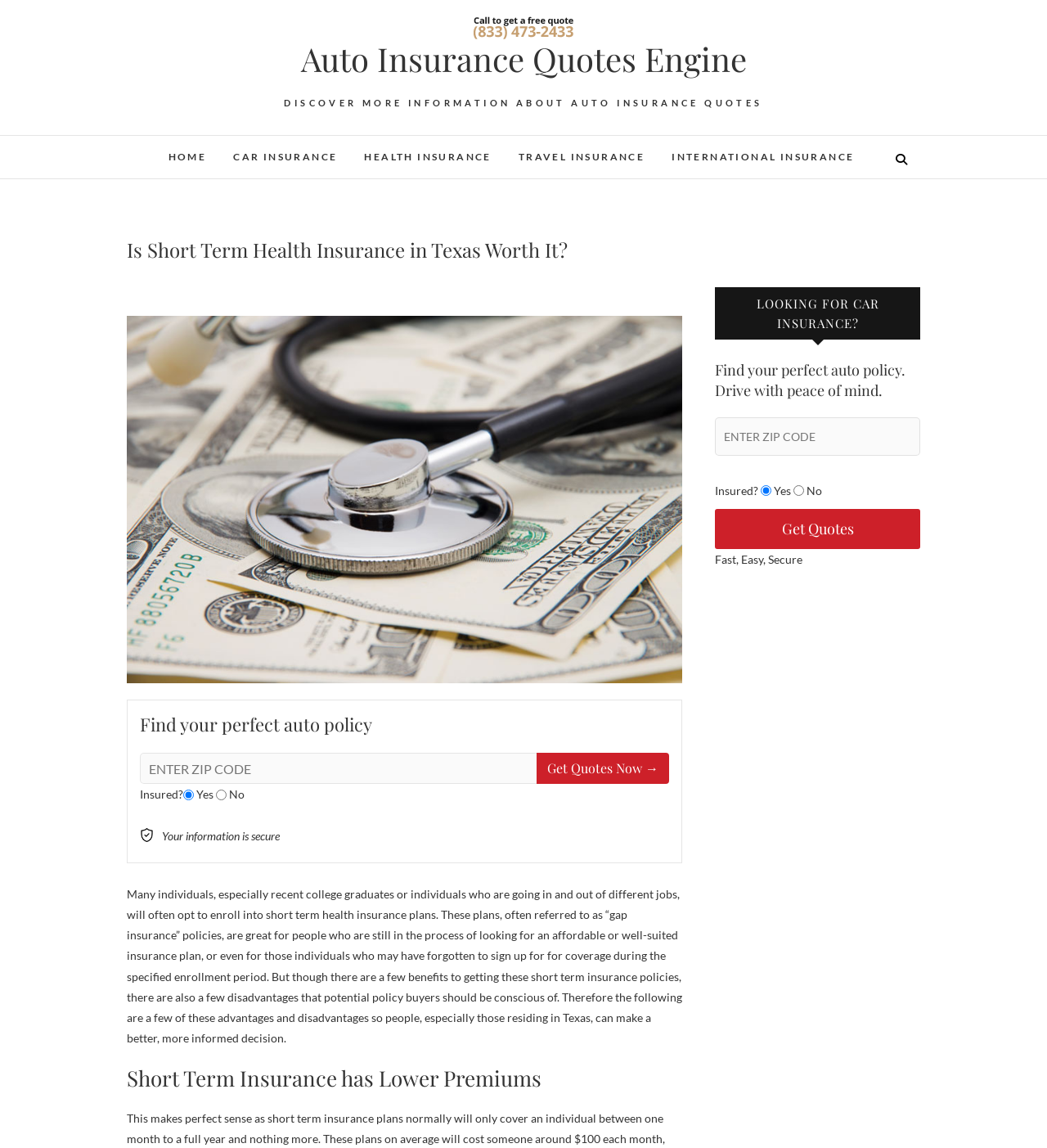Identify the bounding box coordinates for the UI element that matches this description: "Auto Insurance Quotes Engine".

[0.121, 0.118, 0.377, 0.14]